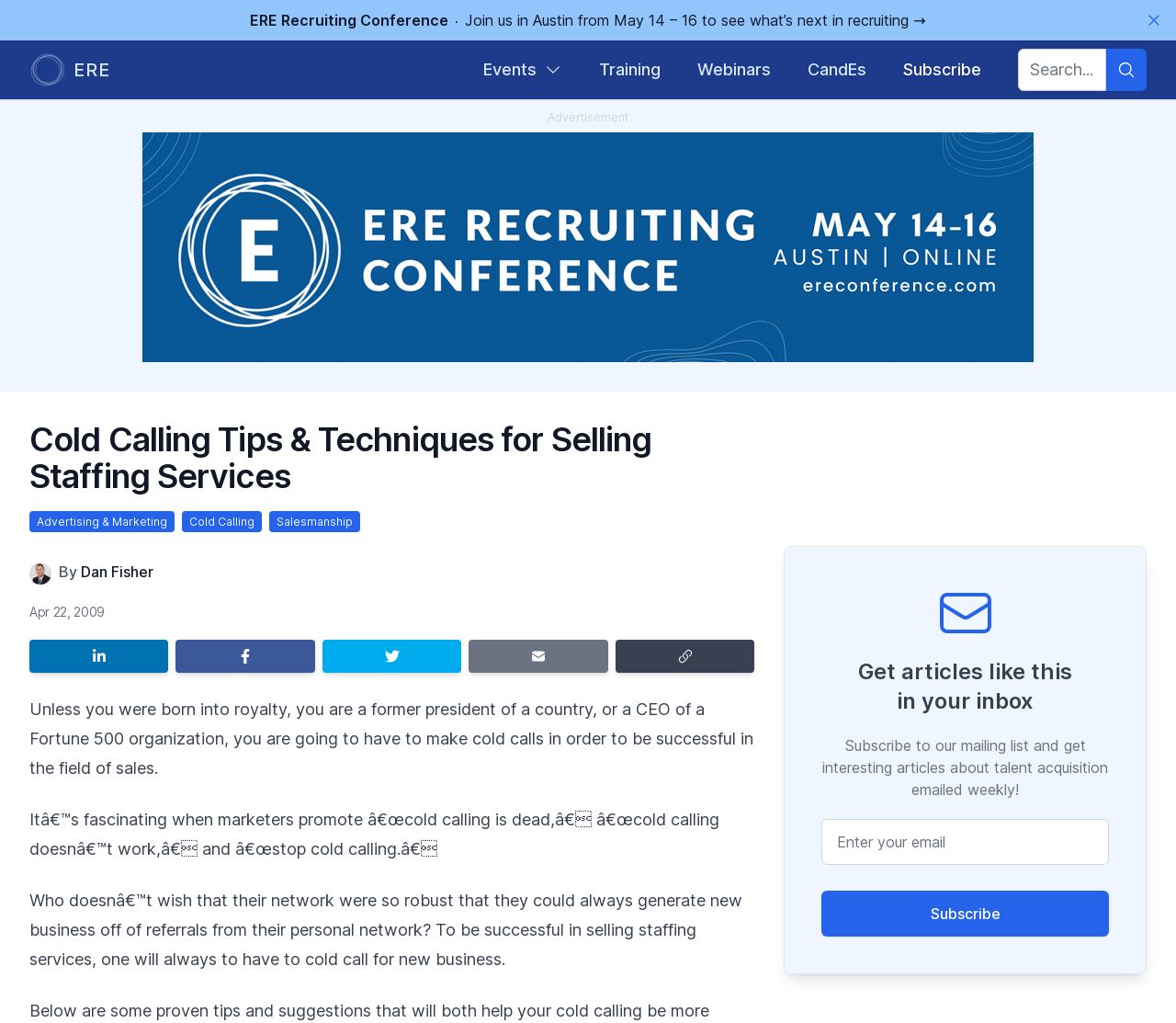Using the description "Advertising & Marketing", locate and provide the bounding box of the UI element.

[0.025, 0.5, 0.148, 0.52]